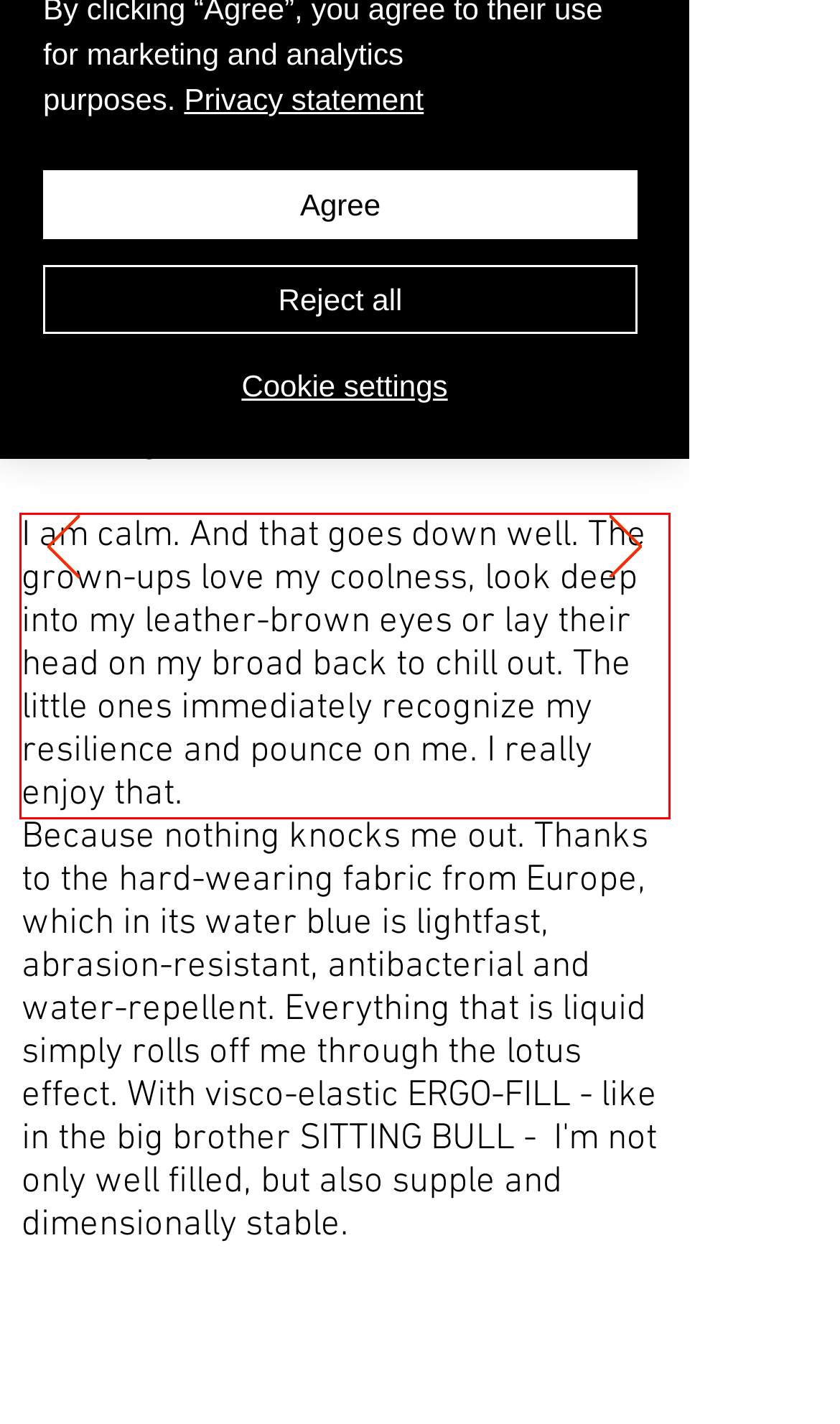Within the screenshot of the webpage, locate the red bounding box and use OCR to identify and provide the text content inside it.

I am calm. And that goes down well. The grown-ups love my coolness, look deep into my leather-brown eyes or lay their head on my broad back to chill out. The little ones immediately recognize my resilience and pounce on me. I really enjoy that.